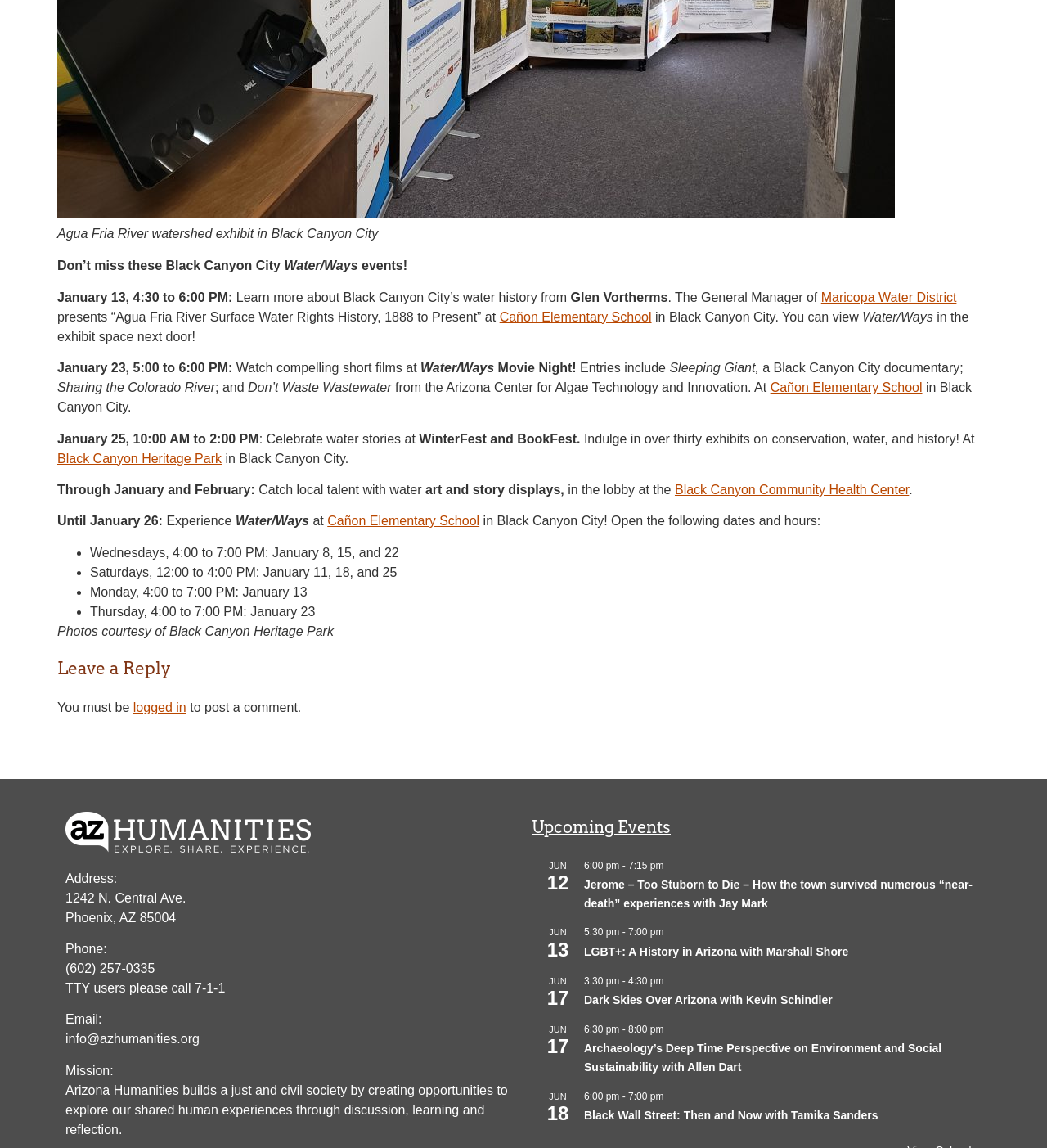Determine the coordinates of the bounding box that should be clicked to complete the instruction: "Click 'logged in'". The coordinates should be represented by four float numbers between 0 and 1: [left, top, right, bottom].

[0.127, 0.61, 0.178, 0.622]